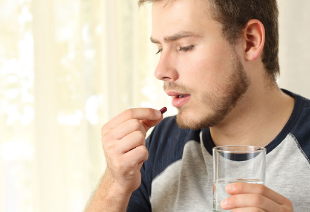Generate an elaborate description of what you see in the image.

The image depicts a young man preparing to take a pill, with a glass of water in his other hand. He appears contemplative and focused as he brings the pill close to his mouth. The soft, natural light filtering through a window in the background enhances the atmosphere, creating a serene setting. This visual subtly underscores themes of health and wellness, possibly in relation to medical advice or a focus on personal care. The context surrounding the image suggests discussions about health management or treatments, making it a fitting illustration for articles related to health, medication, or lifestyle choices.